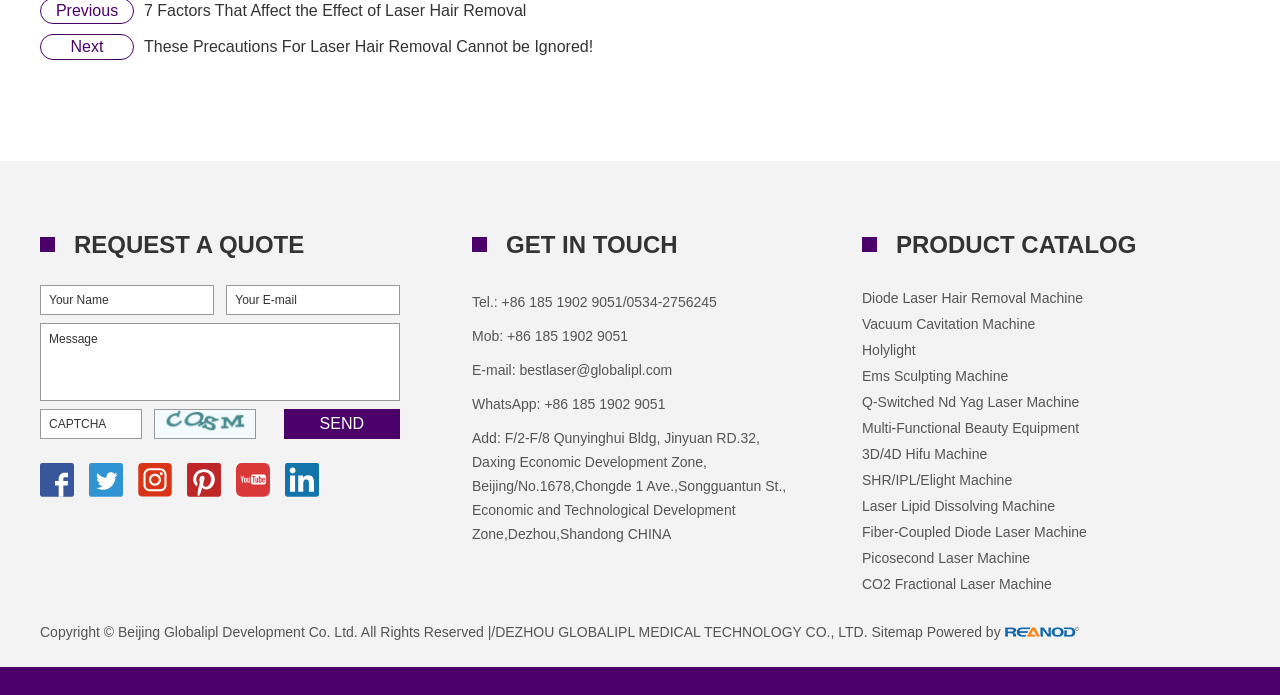Provide the bounding box coordinates of the HTML element this sentence describes: "bestlaser@globalipl.com". The bounding box coordinates consist of four float numbers between 0 and 1, i.e., [left, top, right, bottom].

[0.406, 0.52, 0.525, 0.543]